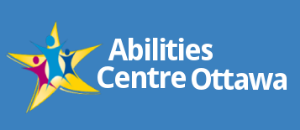Provide a one-word or short-phrase response to the question:
What is the shape composed of colorful silhouettes?

Star